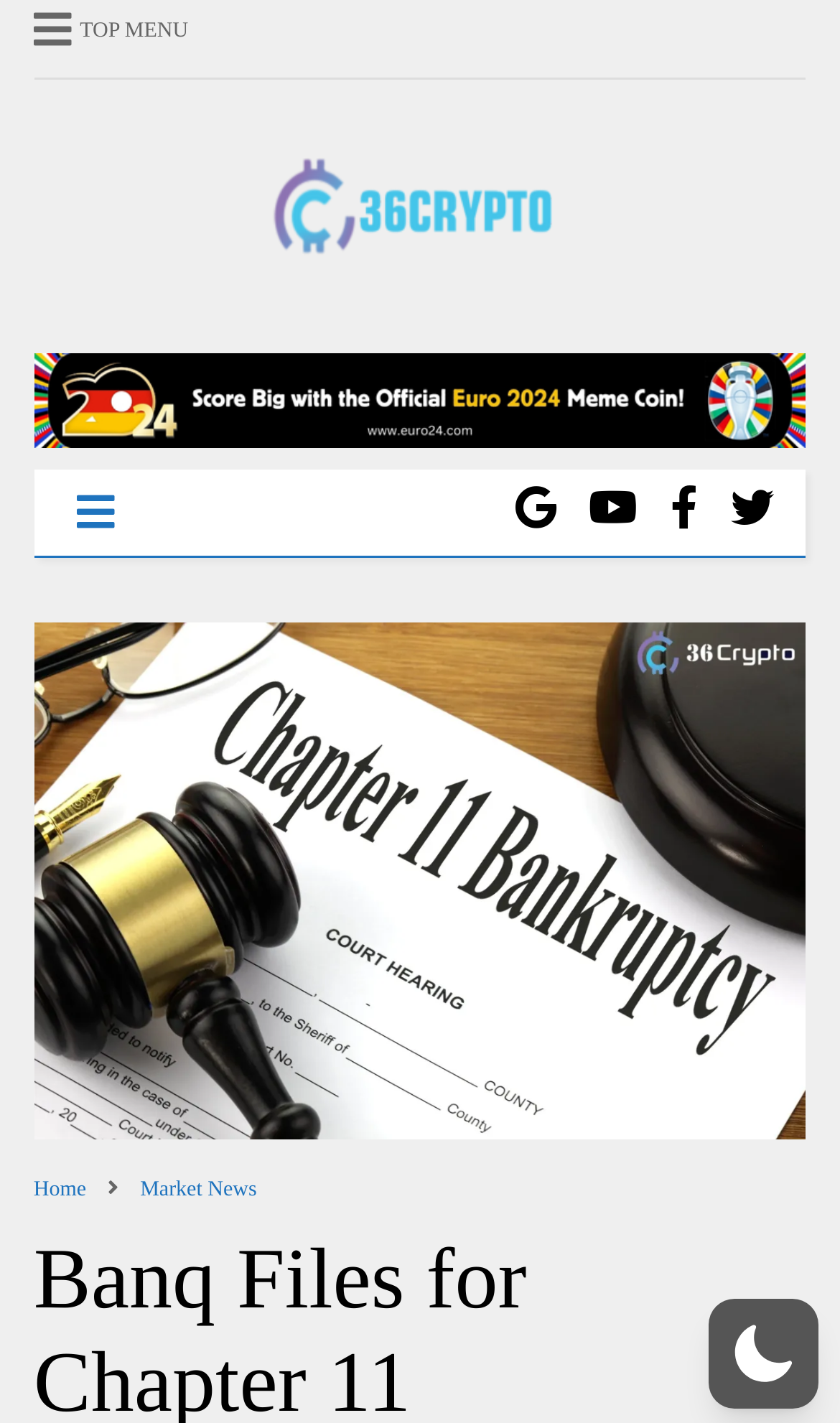What is the name of the website?
Using the visual information from the image, give a one-word or short-phrase answer.

36Crypto